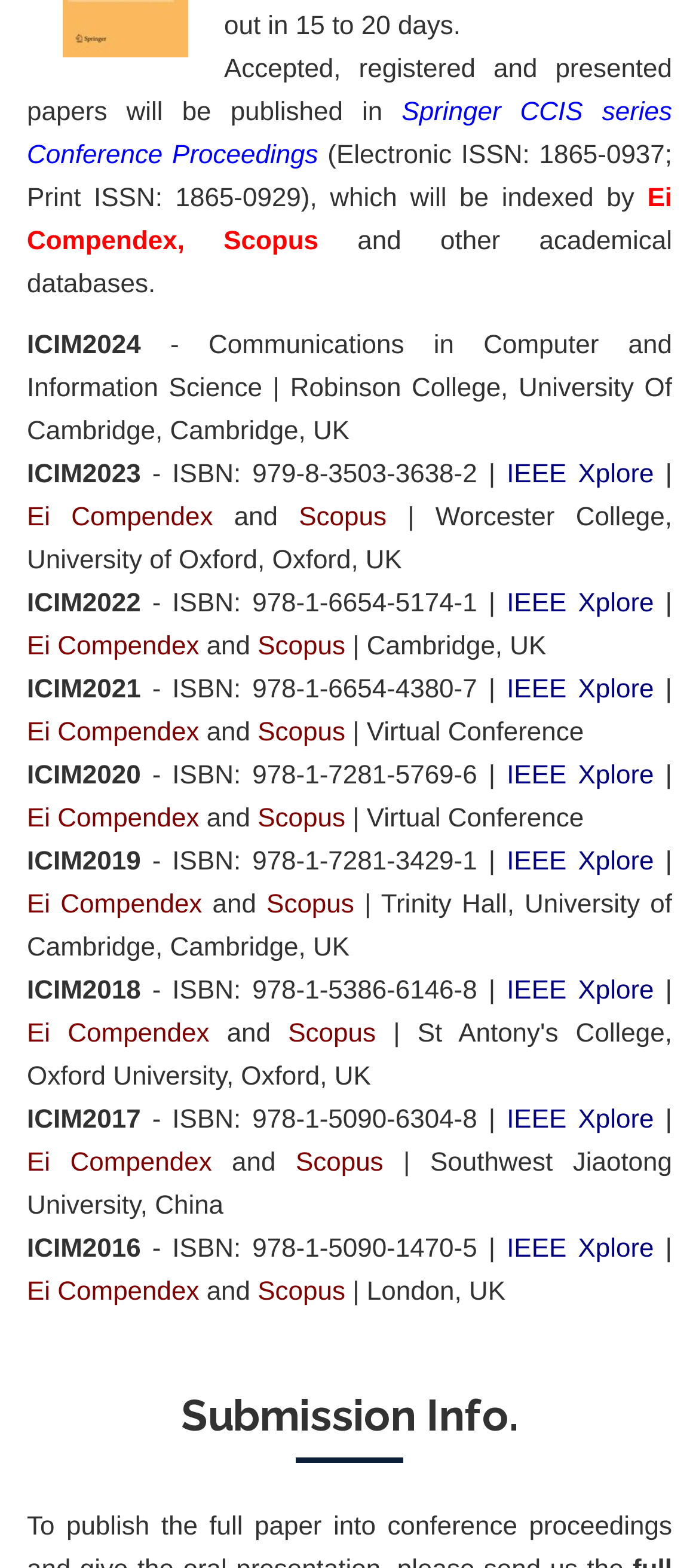Where was ICIM2017 held?
Based on the screenshot, answer the question with a single word or phrase.

Southwest Jiaotong University, China